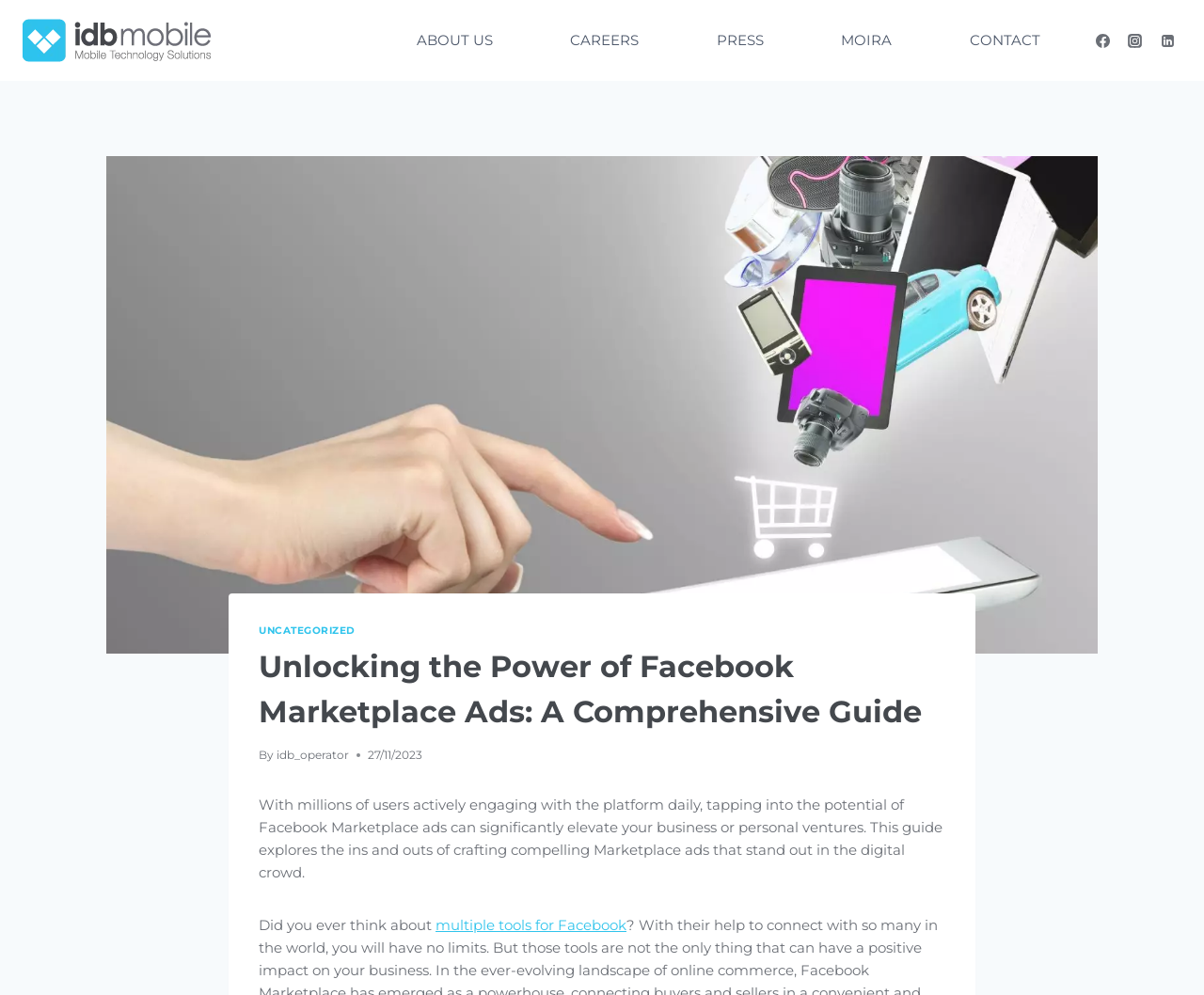Can you find the bounding box coordinates for the element to click on to achieve the instruction: "Read the article about Facebook Marketplace ads"?

[0.215, 0.647, 0.785, 0.738]